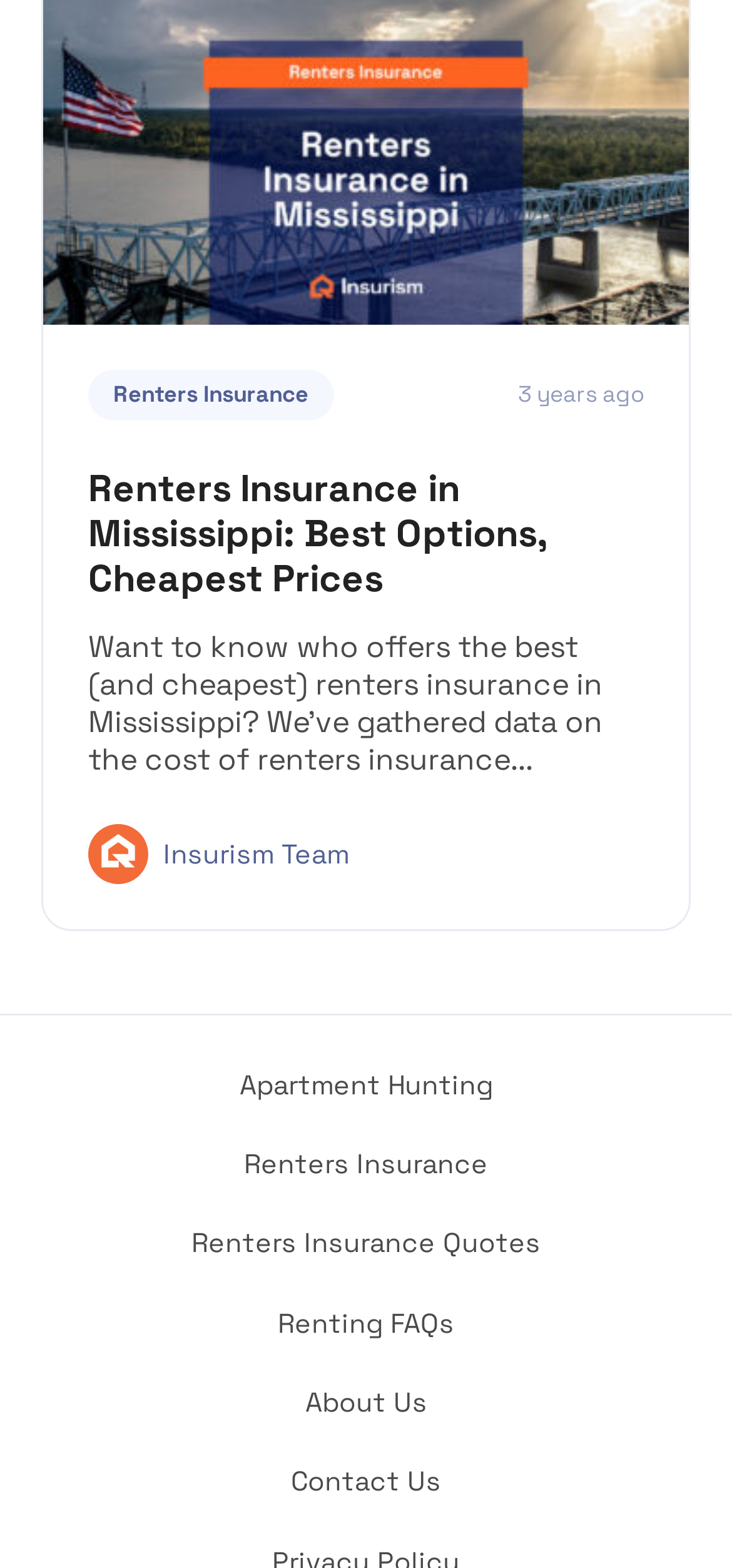Look at the image and give a detailed response to the following question: What is the topic of the webpage?

Based on the webpage content, I can see that the main heading is 'Renters Insurance in Mississippi: Best Options, Cheapest Prices', and there are multiple links related to renters insurance, indicating that the topic of the webpage is renters insurance.